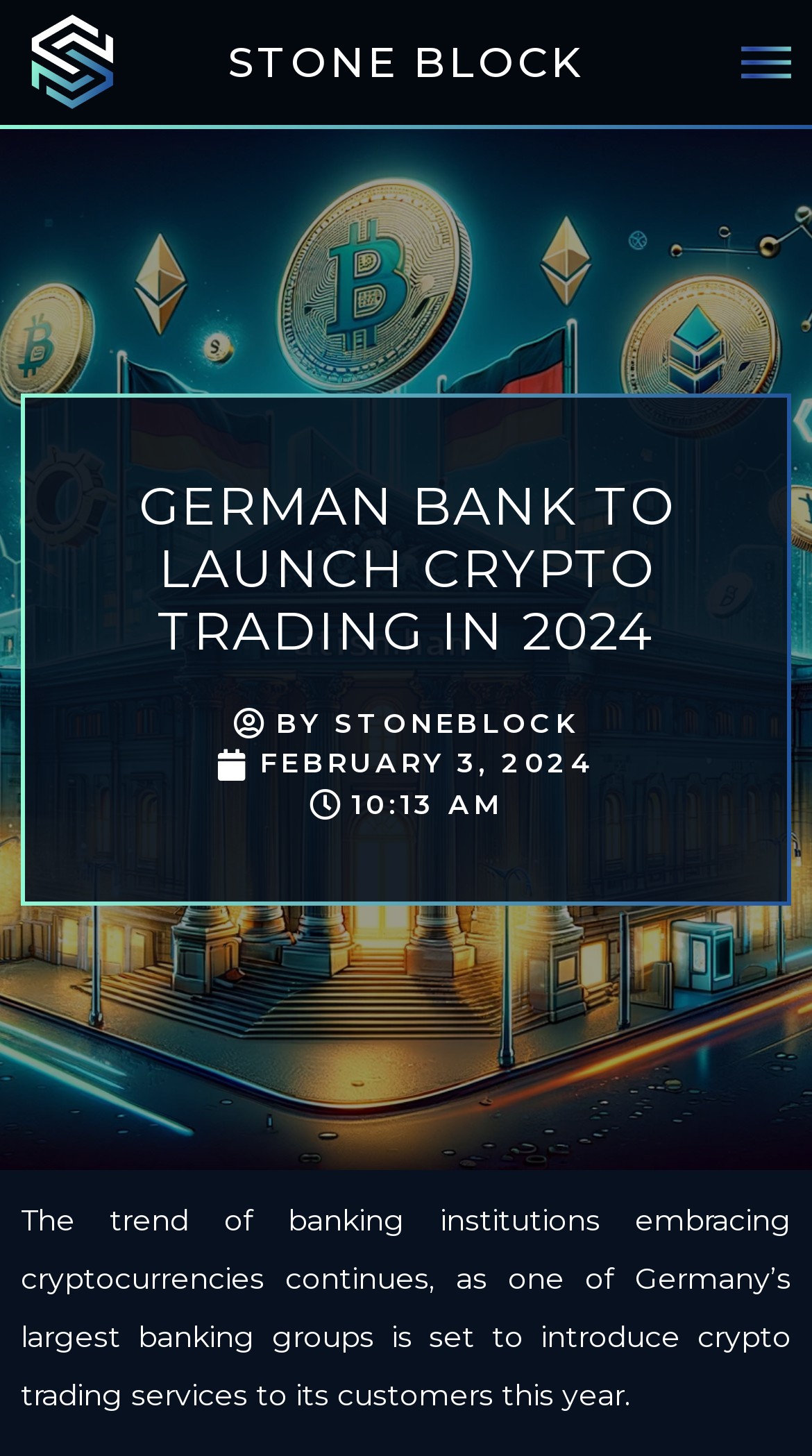Generate a comprehensive description of the contents of the webpage.

The webpage appears to be a news article or blog post about a German bank launching crypto trading services. At the top left of the page, there is a link with no text. Next to it, there is a heading that reads "STONE BLOCK" in a larger font size. Below the heading, there is another link with the same text "STONE BLOCK". 

On the top right side of the page, there is a small image with no alt text, accompanied by a link with no text. 

The main content of the page starts with a heading that reads "GERMAN BANK TO LAUNCH CRYPTO TRADING IN 2024" in a prominent position. Below the heading, there are two links, one that reads "BY STONEBLOCK" and another that reads "FEBRUARY 3, 2024", which likely indicate the author and publication date of the article, respectively. 

Next to the links, there is a static text that reads "10:13 AM", which may indicate the time of publication. 

The main article text is located at the bottom of the page, which summarizes the trend of banking institutions embracing cryptocurrencies and how one of Germany's largest banking groups is set to introduce crypto trading services to its customers this year.